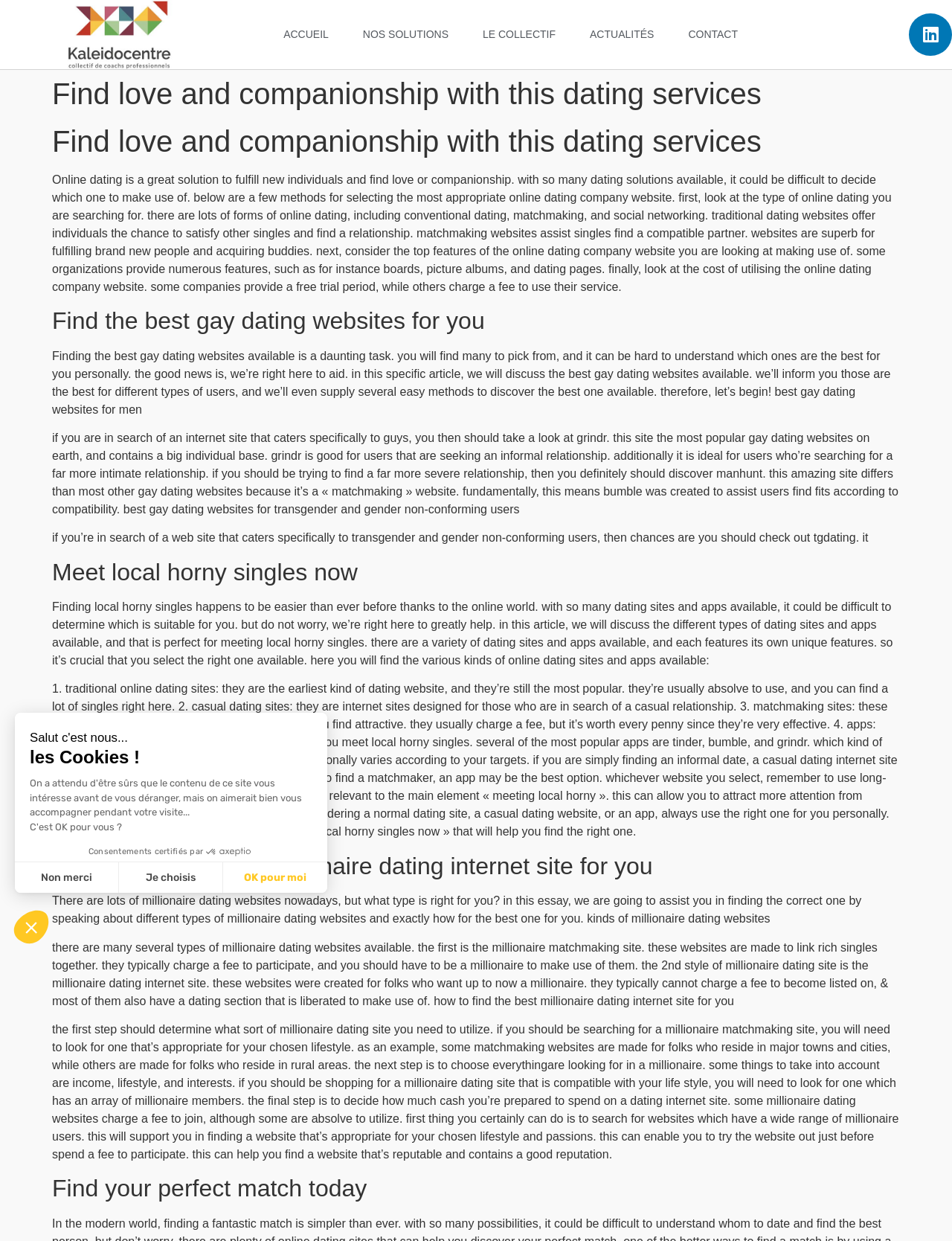From the details in the image, provide a thorough response to the question: What is the purpose of the 'Find the best gay dating websites for you' section?

The 'Find the best gay dating websites for you' section appears to be a guide for users to find the most suitable gay dating websites based on their preferences. It discusses the different types of gay dating websites available, such as Grindr, and provides information on how to select the best one for individual users.